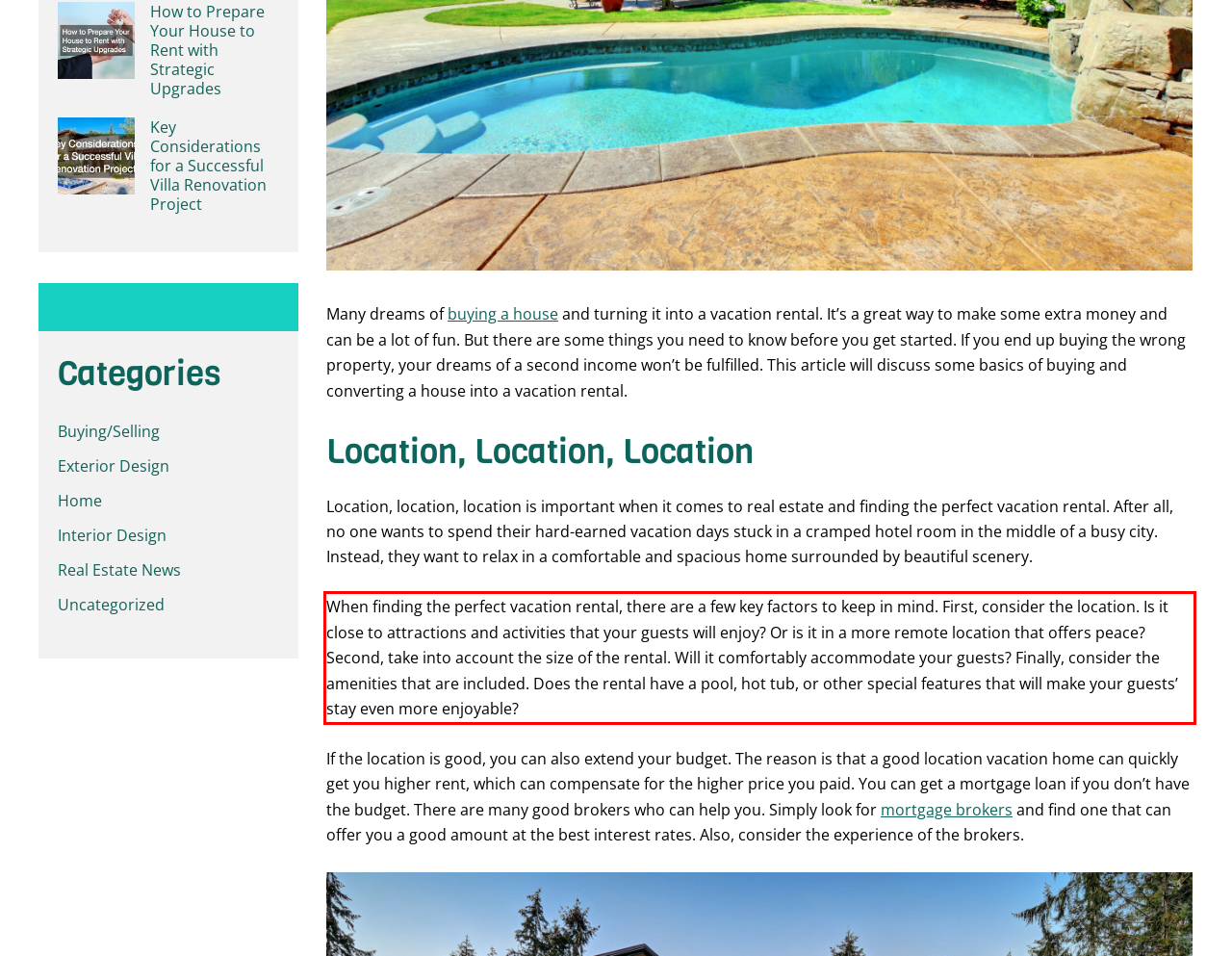Look at the screenshot of the webpage, locate the red rectangle bounding box, and generate the text content that it contains.

When finding the perfect vacation rental, there are a few key factors to keep in mind. First, consider the location. Is it close to attractions and activities that your guests will enjoy? Or is it in a more remote location that offers peace? Second, take into account the size of the rental. Will it comfortably accommodate your guests? Finally, consider the amenities that are included. Does the rental have a pool, hot tub, or other special features that will make your guests’ stay even more enjoyable?